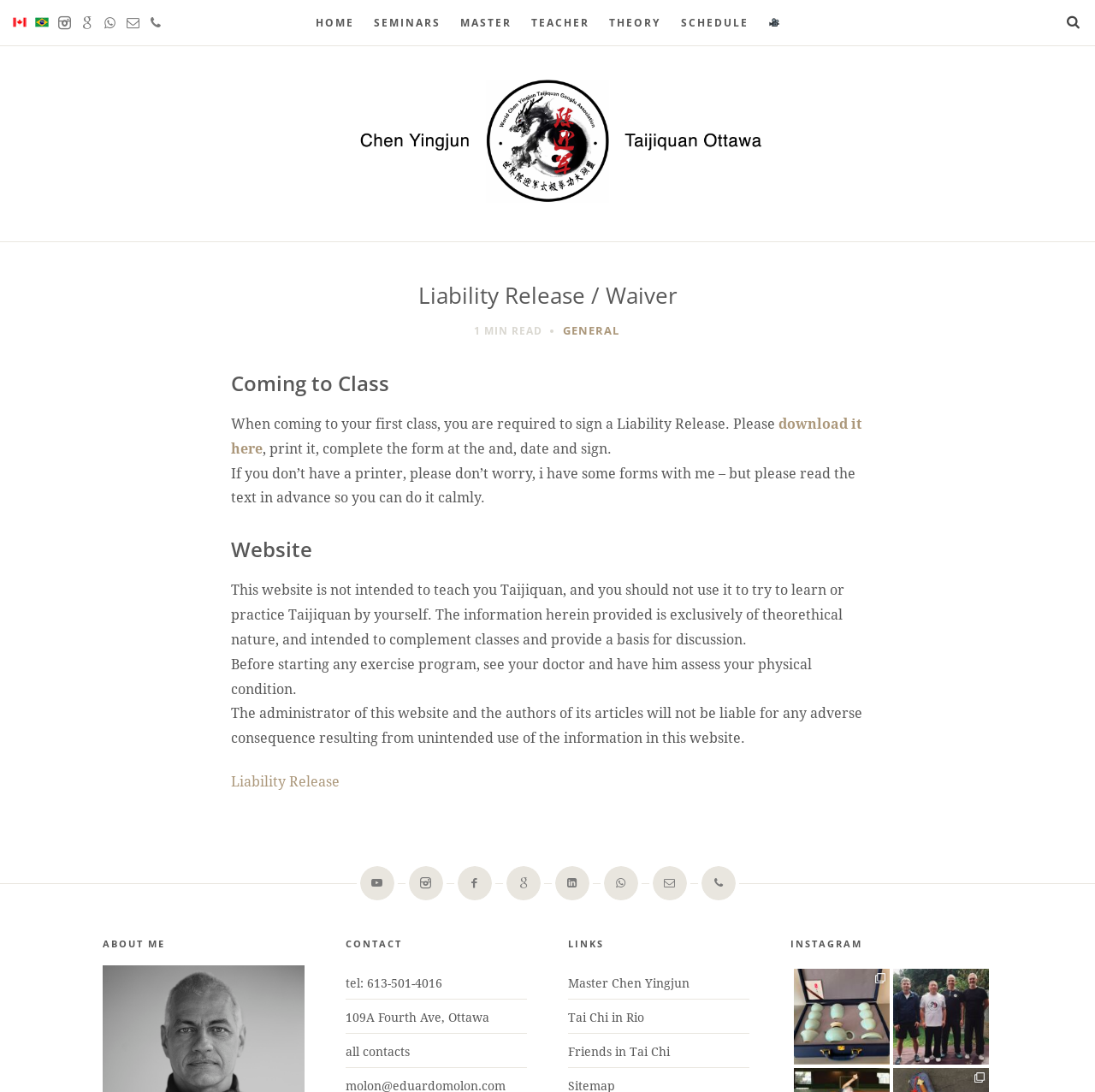Find the bounding box coordinates of the area to click in order to follow the instruction: "Contact the administrator".

[0.316, 0.894, 0.404, 0.907]